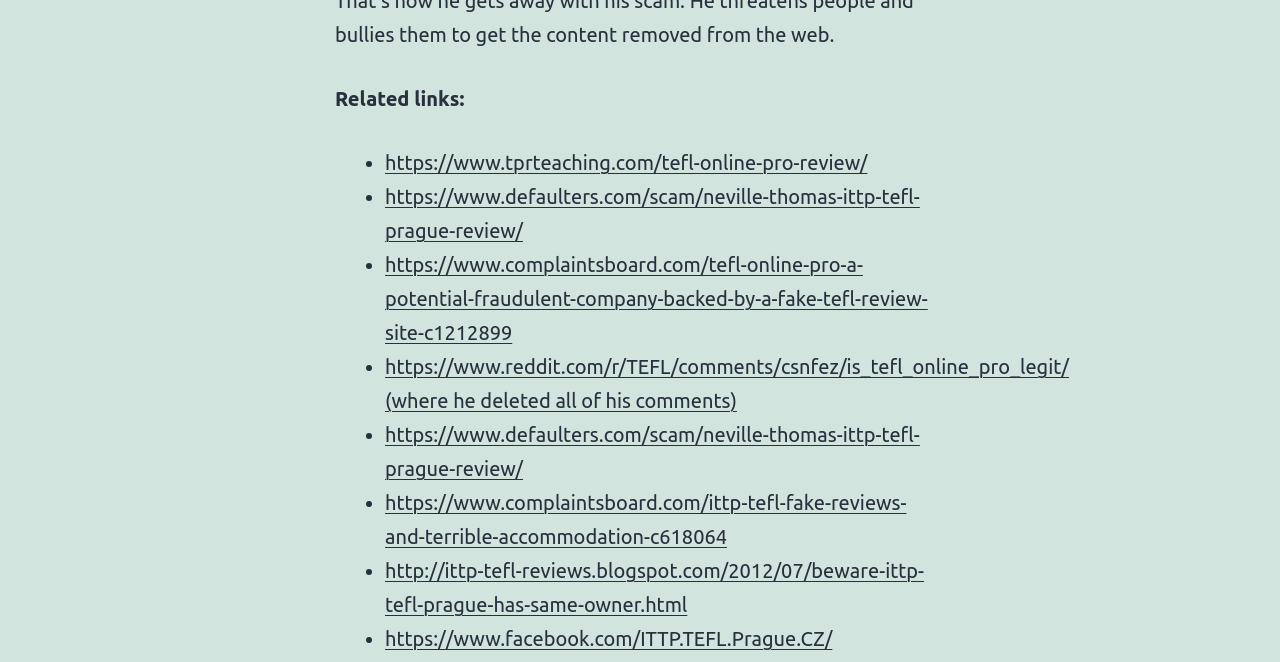Determine the bounding box coordinates of the target area to click to execute the following instruction: "check the scam report on complaintsboard."

[0.301, 0.382, 0.725, 0.519]